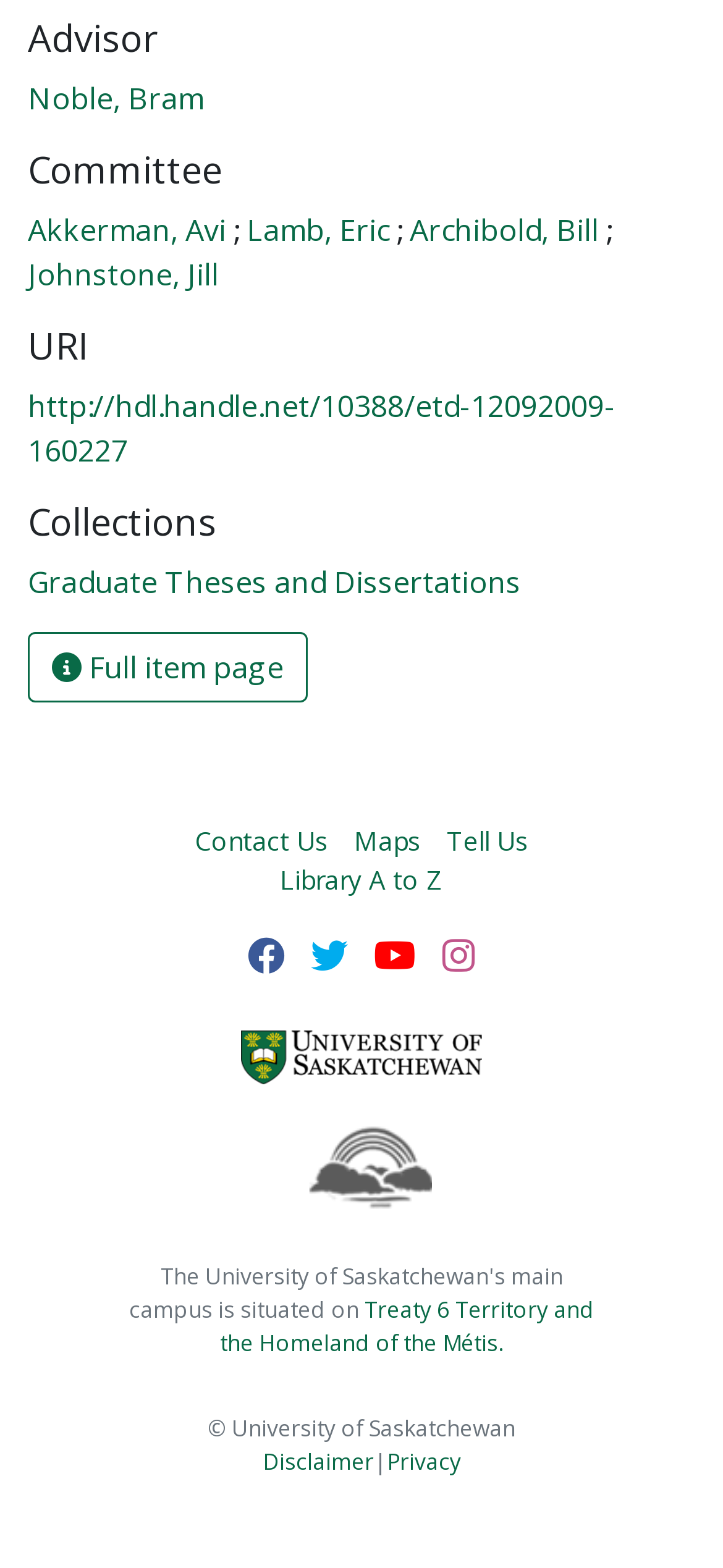Determine the bounding box coordinates of the section I need to click to execute the following instruction: "Access the full item page". Provide the coordinates as four float numbers between 0 and 1, i.e., [left, top, right, bottom].

[0.038, 0.403, 0.426, 0.448]